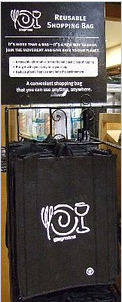Answer the question below in one word or phrase:
What is symbolized by the graphic of a fork and a wine glass on the bag?

grocery shopping